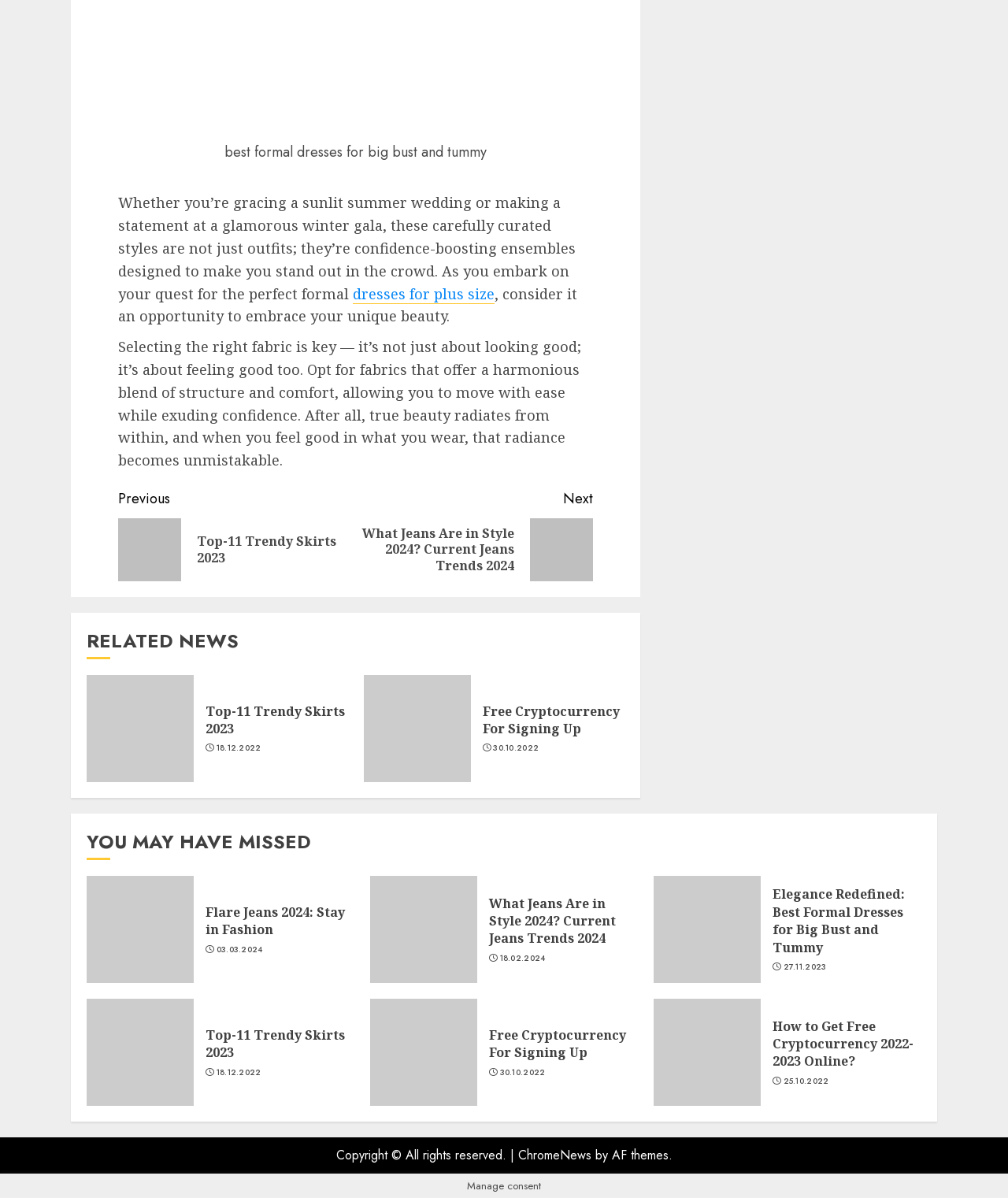Please determine the bounding box coordinates of the element's region to click for the following instruction: "Learn about 'What Jeans Are in Style 2024? Current Jeans Trends 2024'".

[0.485, 0.747, 0.633, 0.791]